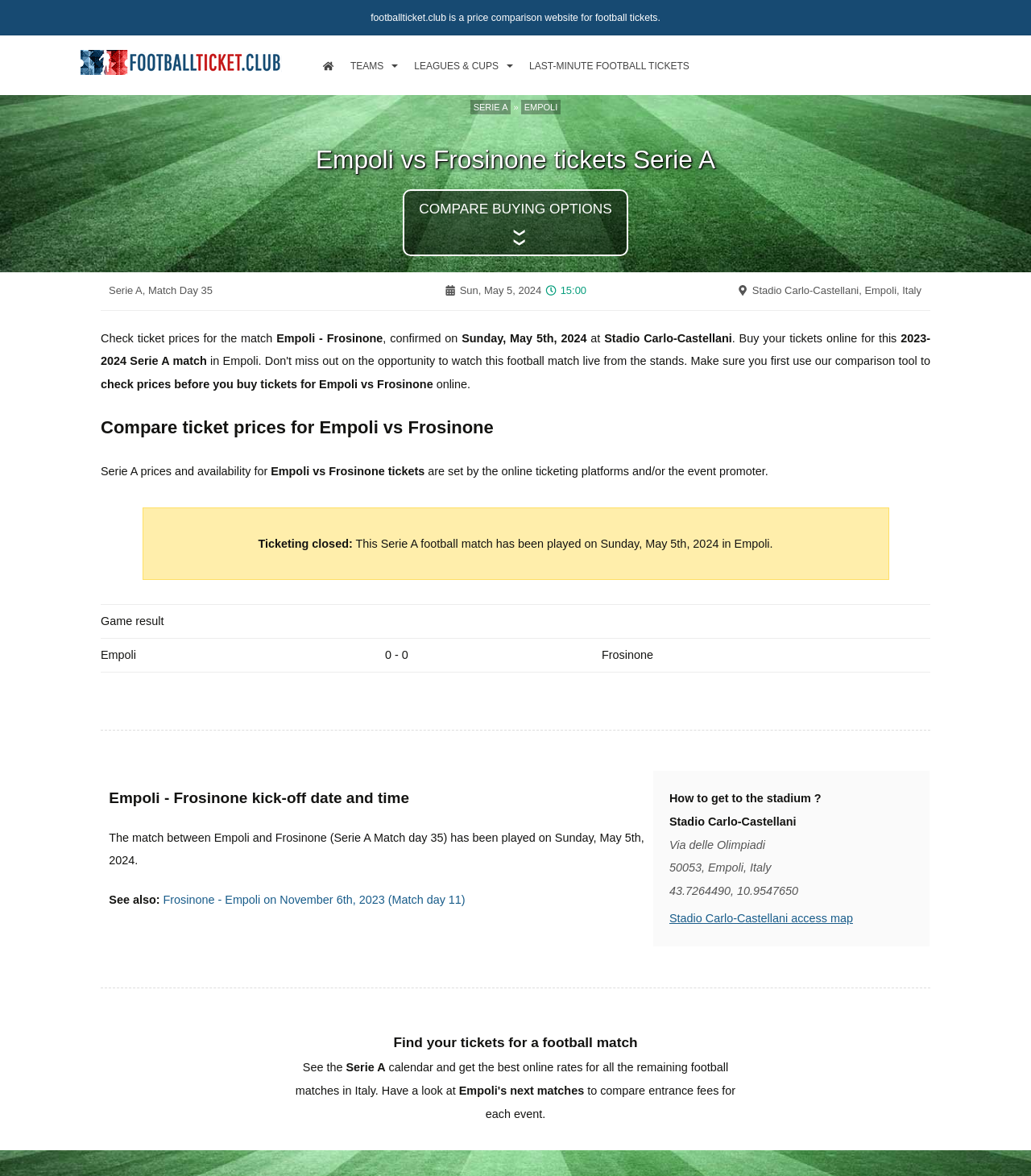Answer with a single word or phrase: 
What is the kick-off time of the Empoli vs Frosinone match?

15:00